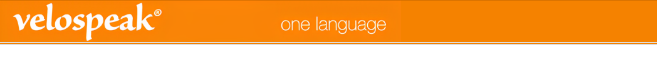Using the details from the image, please elaborate on the following question: What aesthetic does the design of the logo reflect?

The caption describes the design of the logo as reflecting a modern and approachable aesthetic, which suggests that the logo is designed to appeal to cycling enthusiasts and emphasize the brand's commitment to providing a singular, cohesive voice in conversations about cycling.